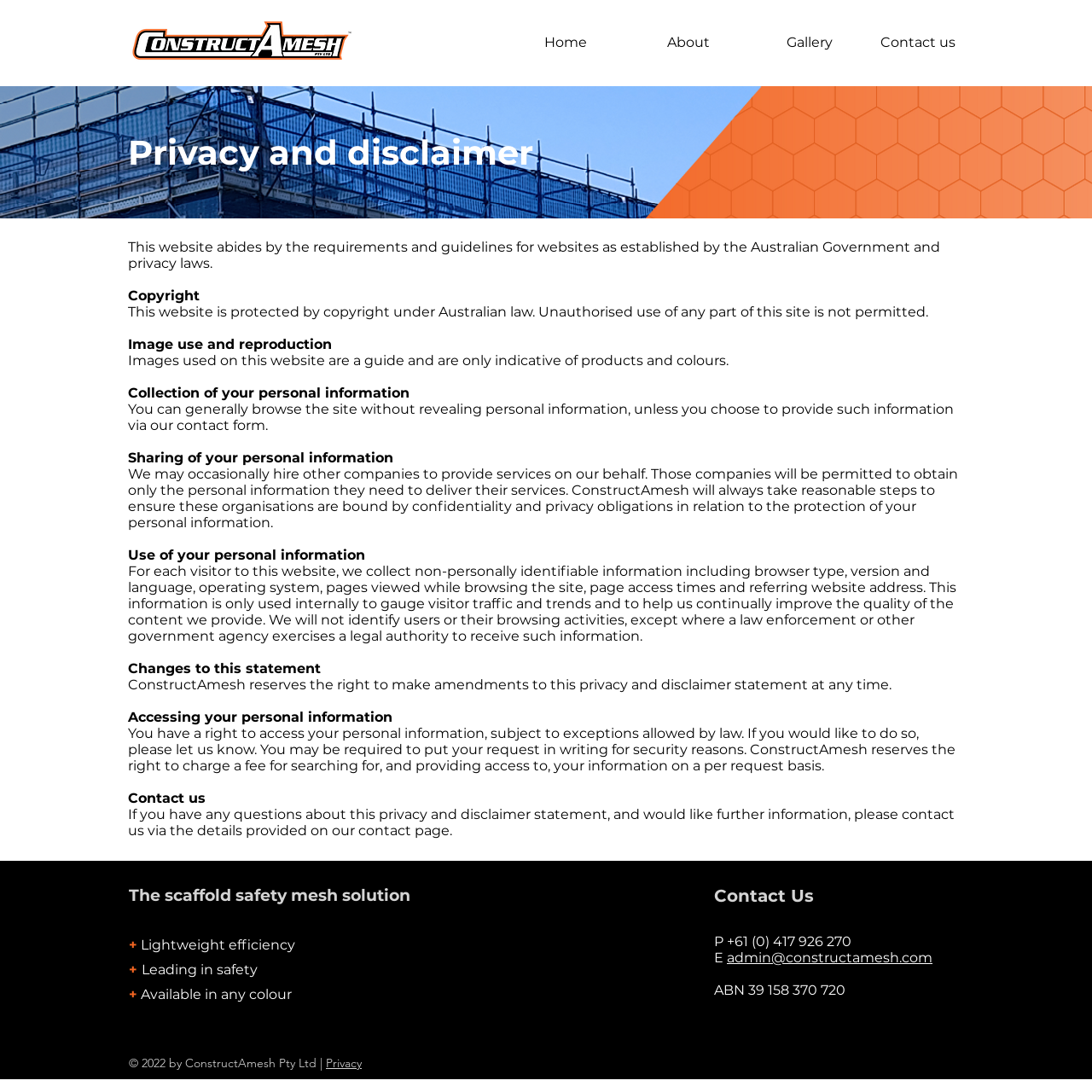Determine the bounding box coordinates for the UI element with the following description: "Contact us". The coordinates should be four float numbers between 0 and 1, represented as [left, top, right, bottom].

[0.77, 0.027, 0.883, 0.05]